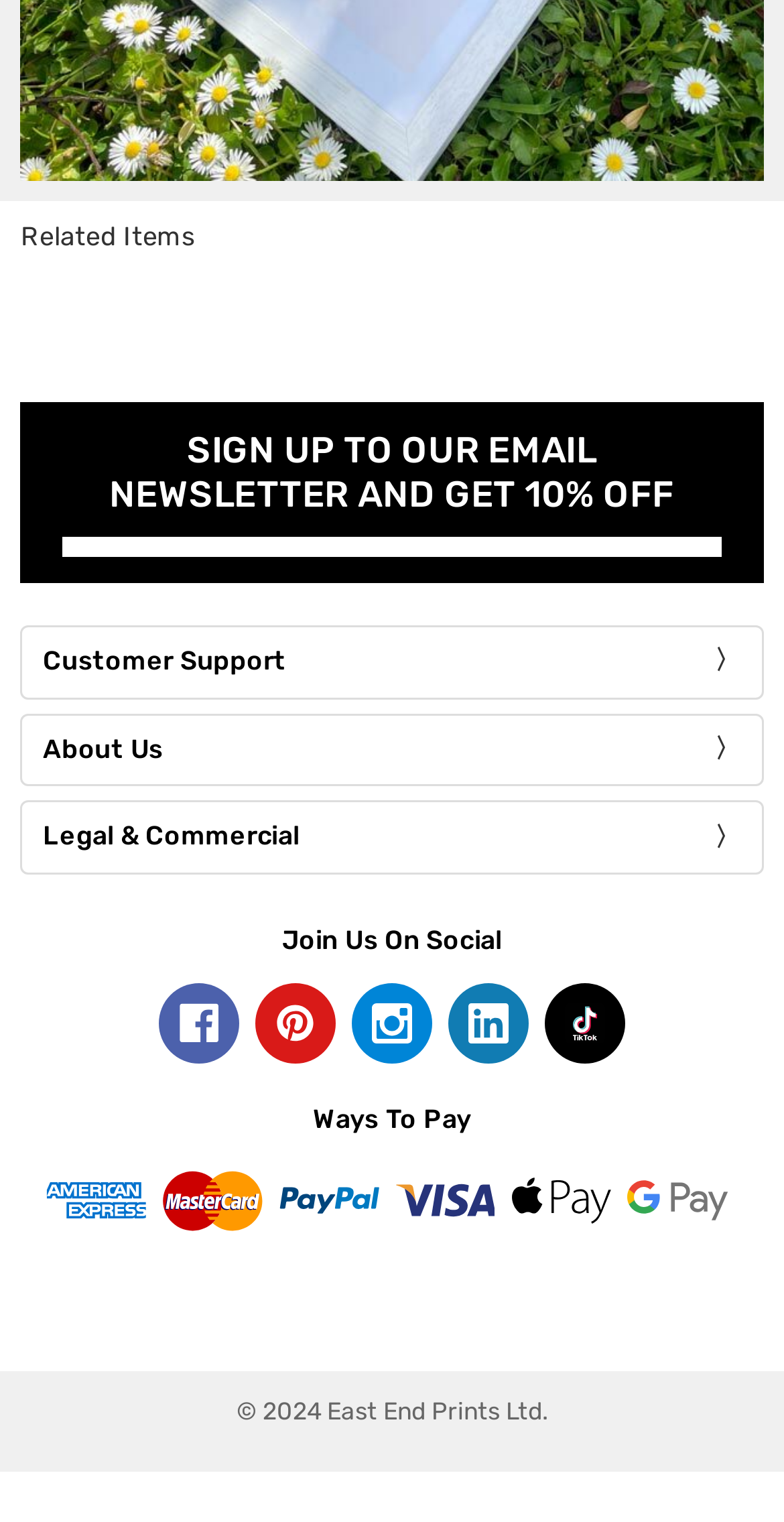Determine the bounding box coordinates of the element that should be clicked to execute the following command: "Contact us".

[0.055, 0.472, 0.227, 0.492]